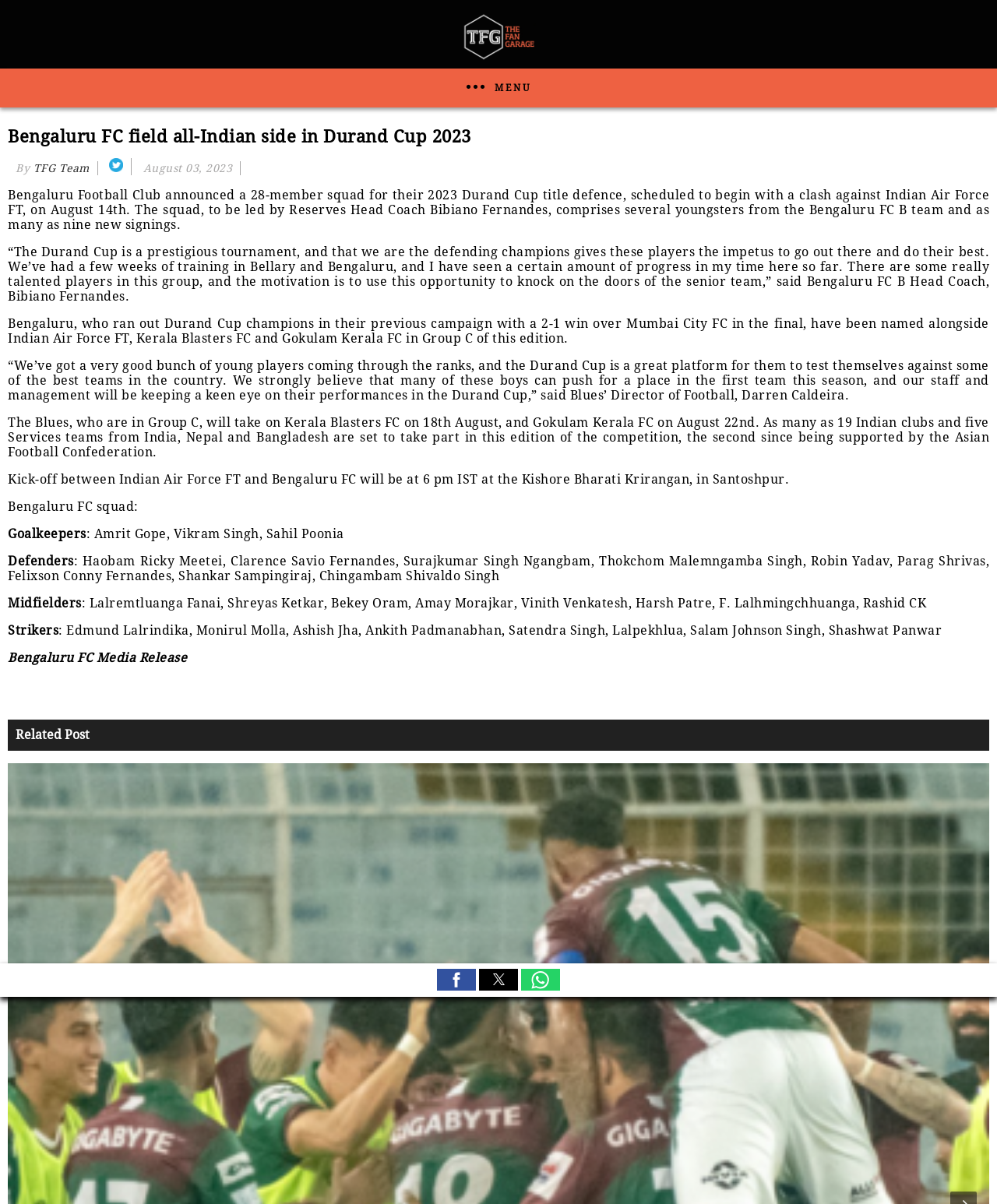Provide a one-word or short-phrase answer to the question:
What is the name of the tournament?

Durand Cup